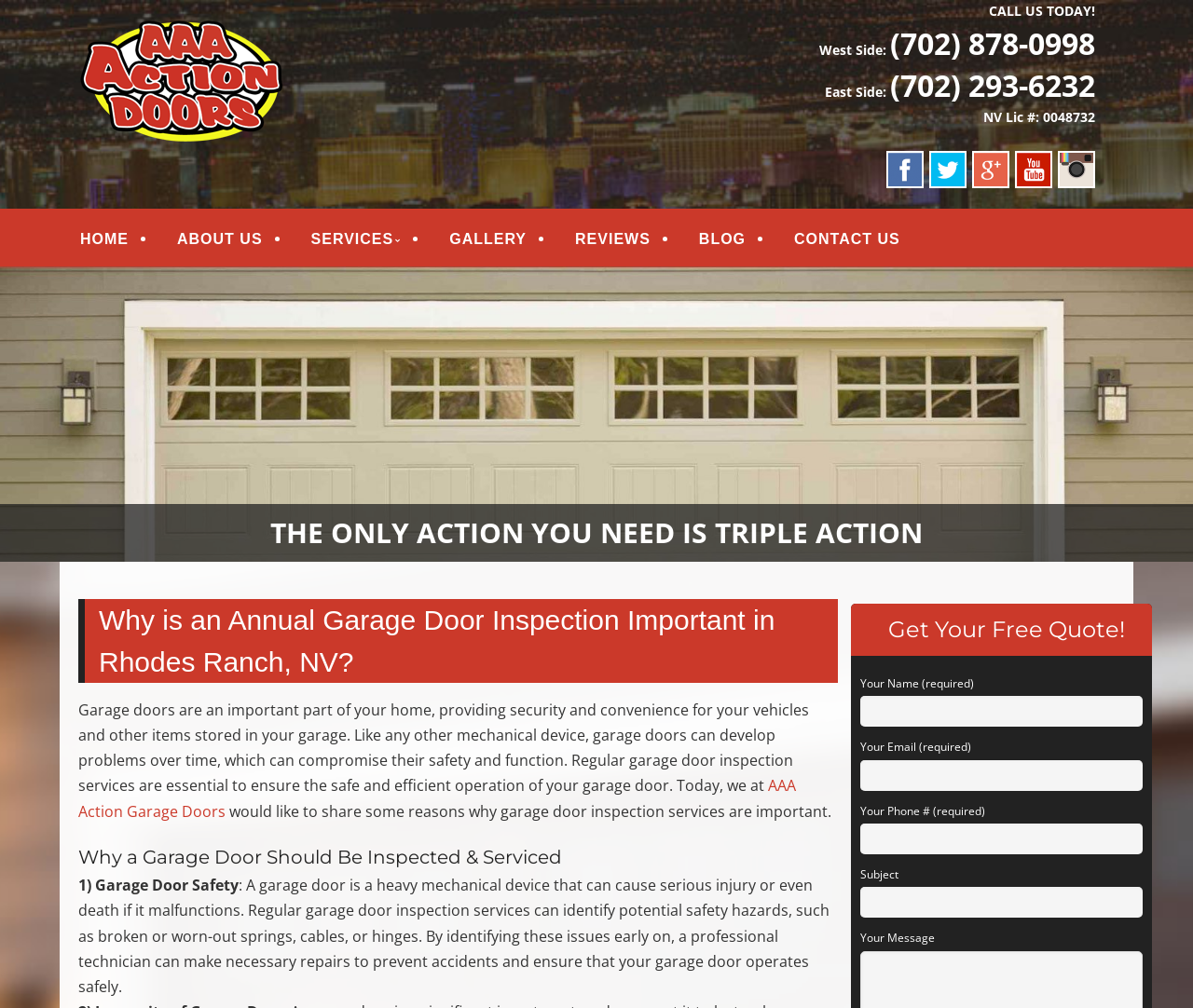Can you give a detailed response to the following question using the information from the image? What is required to get a free quote?

The webpage has a form to get a free quote, and it requires the user to fill in their name, email, and phone number, which are marked as required fields.